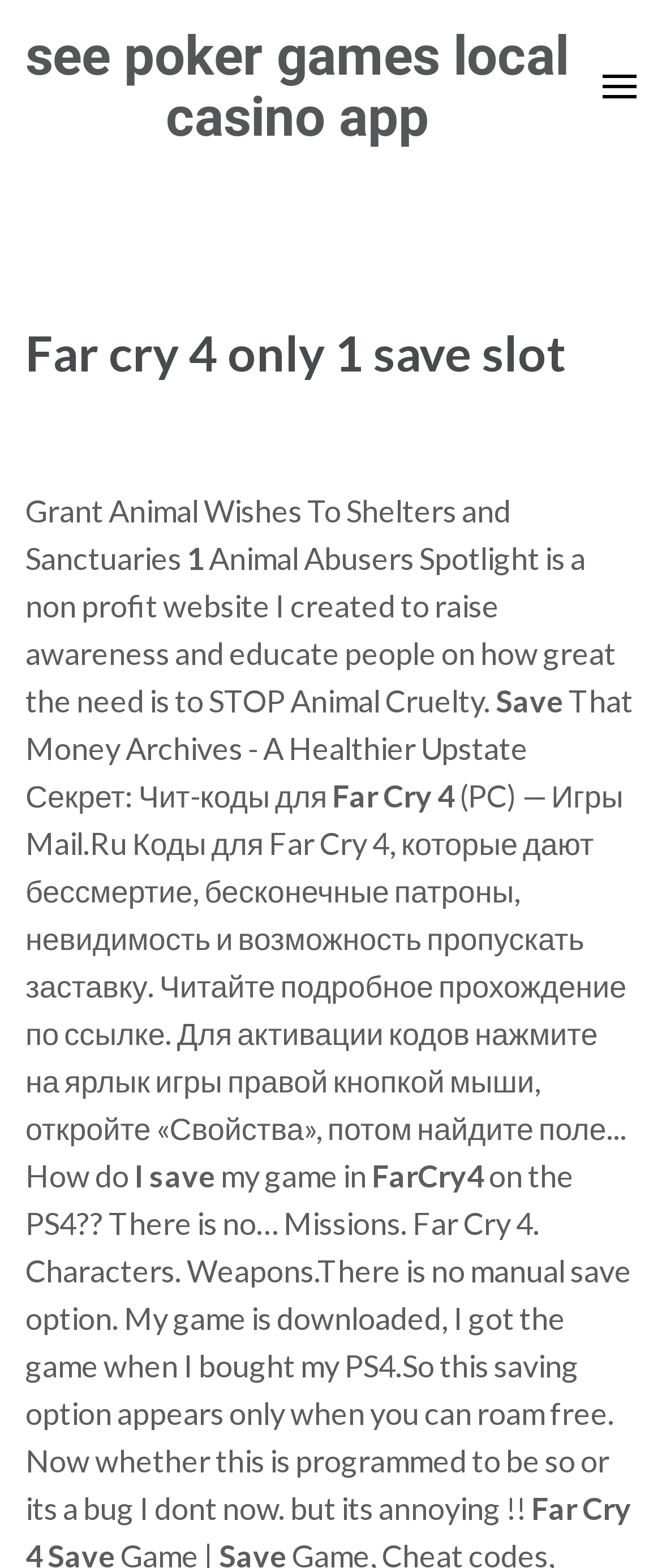What is the platform being referred to in the text?
Could you answer the question with a detailed and thorough explanation?

I found this information in the text 'on the PS4?? There is no… Missions. Far Cry 4. Characters. Weapons.' which suggests that the author is discussing the game on the PS4 platform.